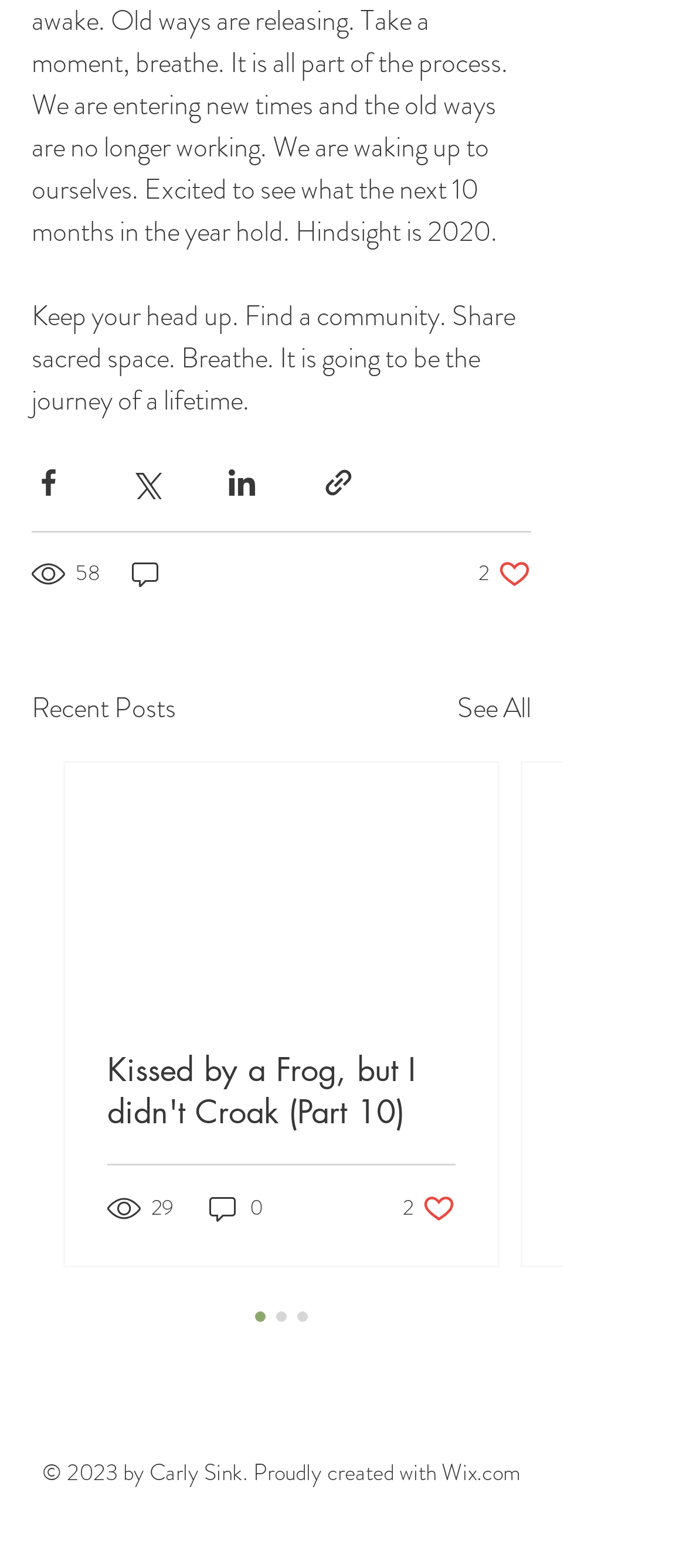Pinpoint the bounding box coordinates for the area that should be clicked to perform the following instruction: "Visit the website's copyright information".

[0.062, 0.928, 0.759, 0.95]